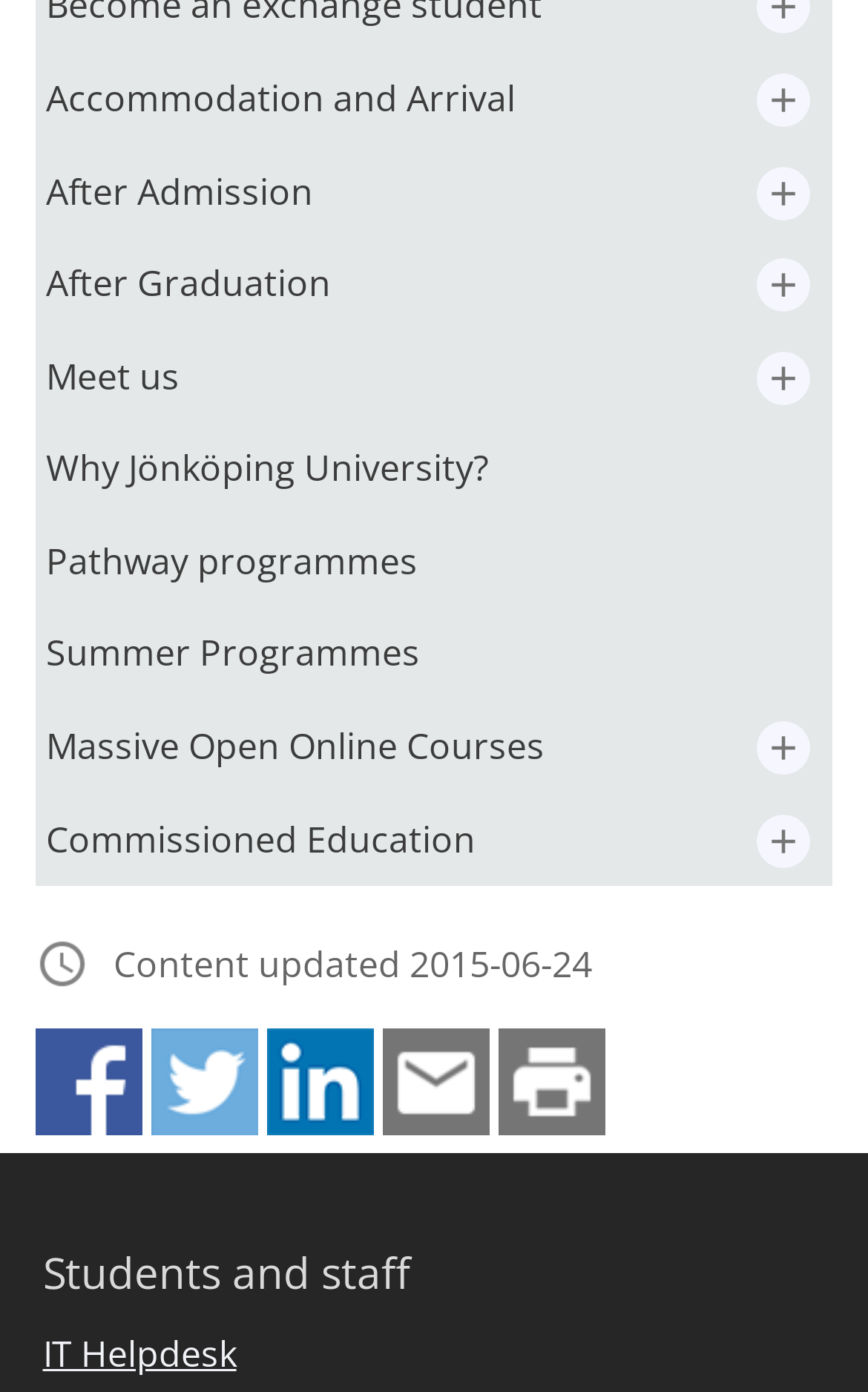What is the last updated date of the content?
Use the image to answer the question with a single word or phrase.

2015-06-24